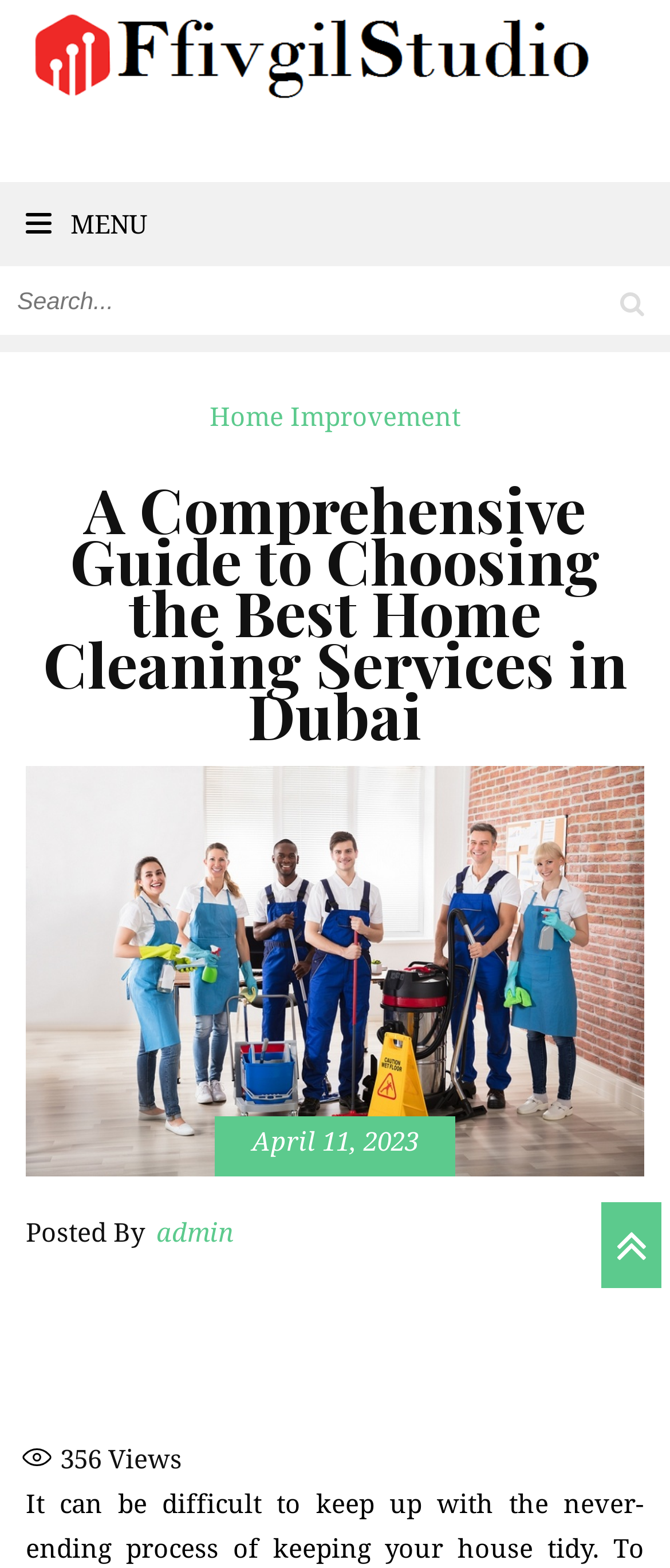Summarize the webpage with a detailed and informative caption.

The webpage appears to be a comprehensive guide to choosing the best home cleaning services in Dubai. At the top left corner, there is a link labeled "General" accompanied by an image. Next to it, a "MENU" link is situated. Below these elements, a search bar with a placeholder text "Search..." is located, accompanied by a search button with a magnifying glass icon.

On the top right side, a link labeled "Home Improvement" is positioned. Below it, the main heading "A Comprehensive Guide to Choosing the Best Home Cleaning Services in Dubai" is prominently displayed. Underneath the heading, an image related to home cleaning services is shown.

Further down, a timestamp "April 11, 2023" is displayed, indicating the publication date of the article. Below it, the author's name "admin" is mentioned, preceded by the text "Posted By". At the bottom of the page, there are two pieces of text: "356" and "Views", likely indicating the number of views the article has received.

The webpage seems to provide valuable information and guidance for individuals seeking home cleaning services in Dubai, with a focus on making informed decisions based on factors such as cost and pricing.